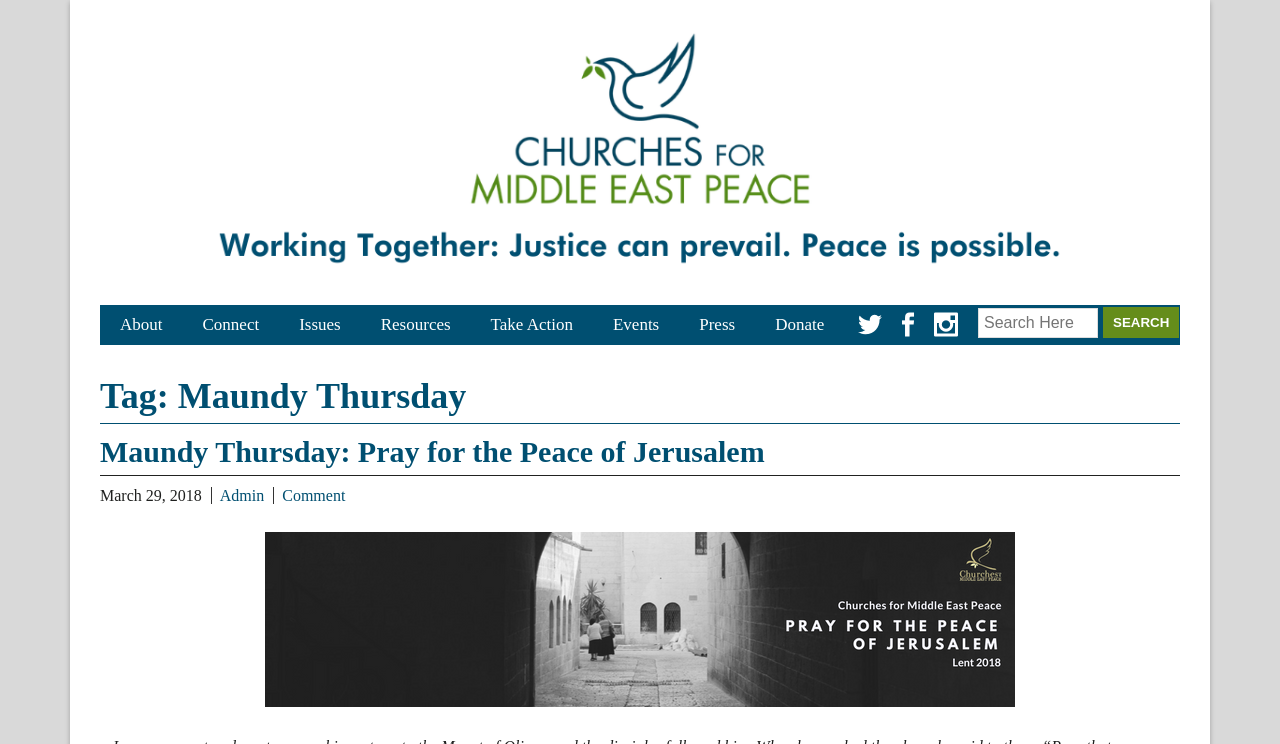Please specify the bounding box coordinates of the area that should be clicked to accomplish the following instruction: "Check the latest events". The coordinates should consist of four float numbers between 0 and 1, i.e., [left, top, right, bottom].

[0.463, 0.409, 0.531, 0.463]